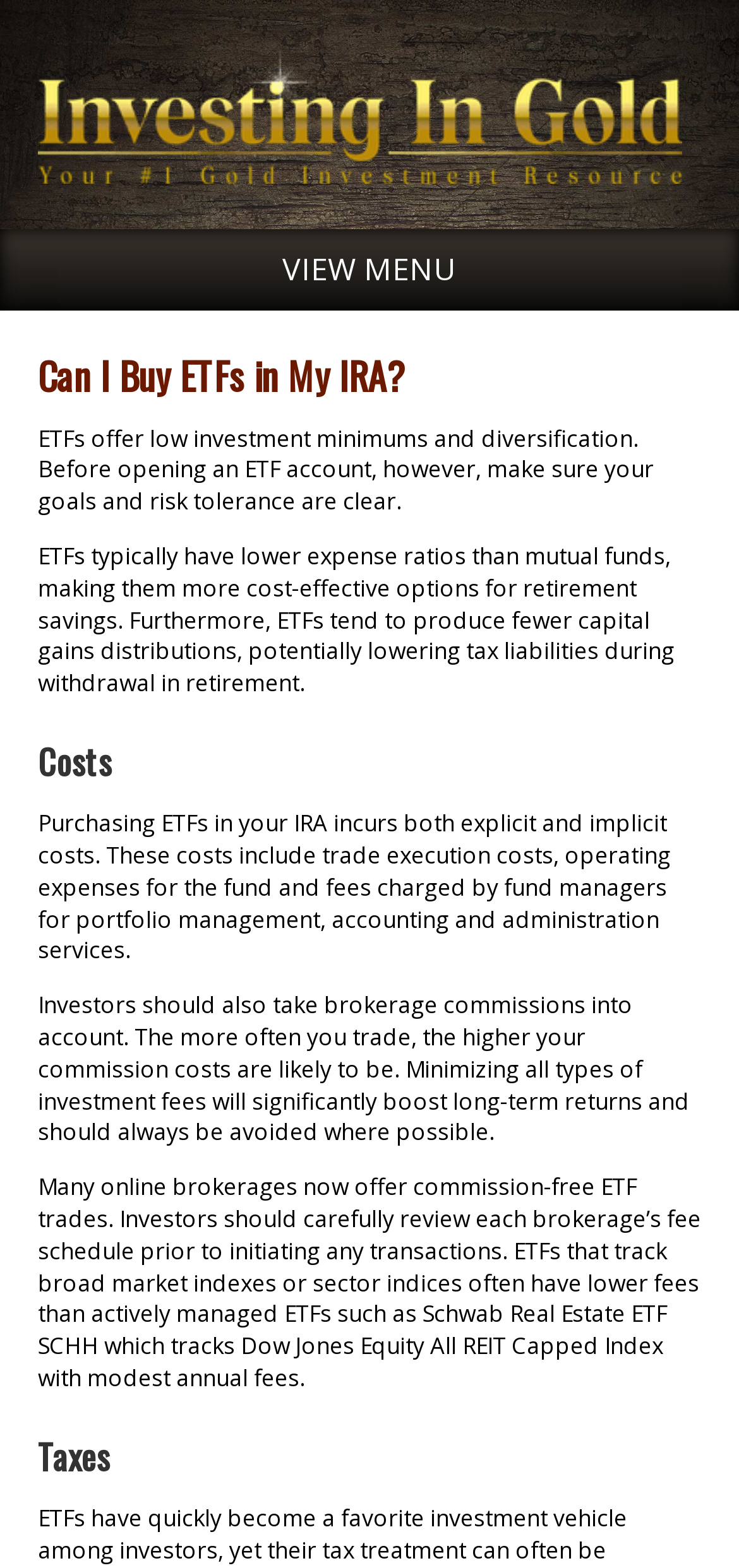Highlight the bounding box of the UI element that corresponds to this description: "alt="Investingin.gold"".

[0.051, 0.101, 0.923, 0.121]